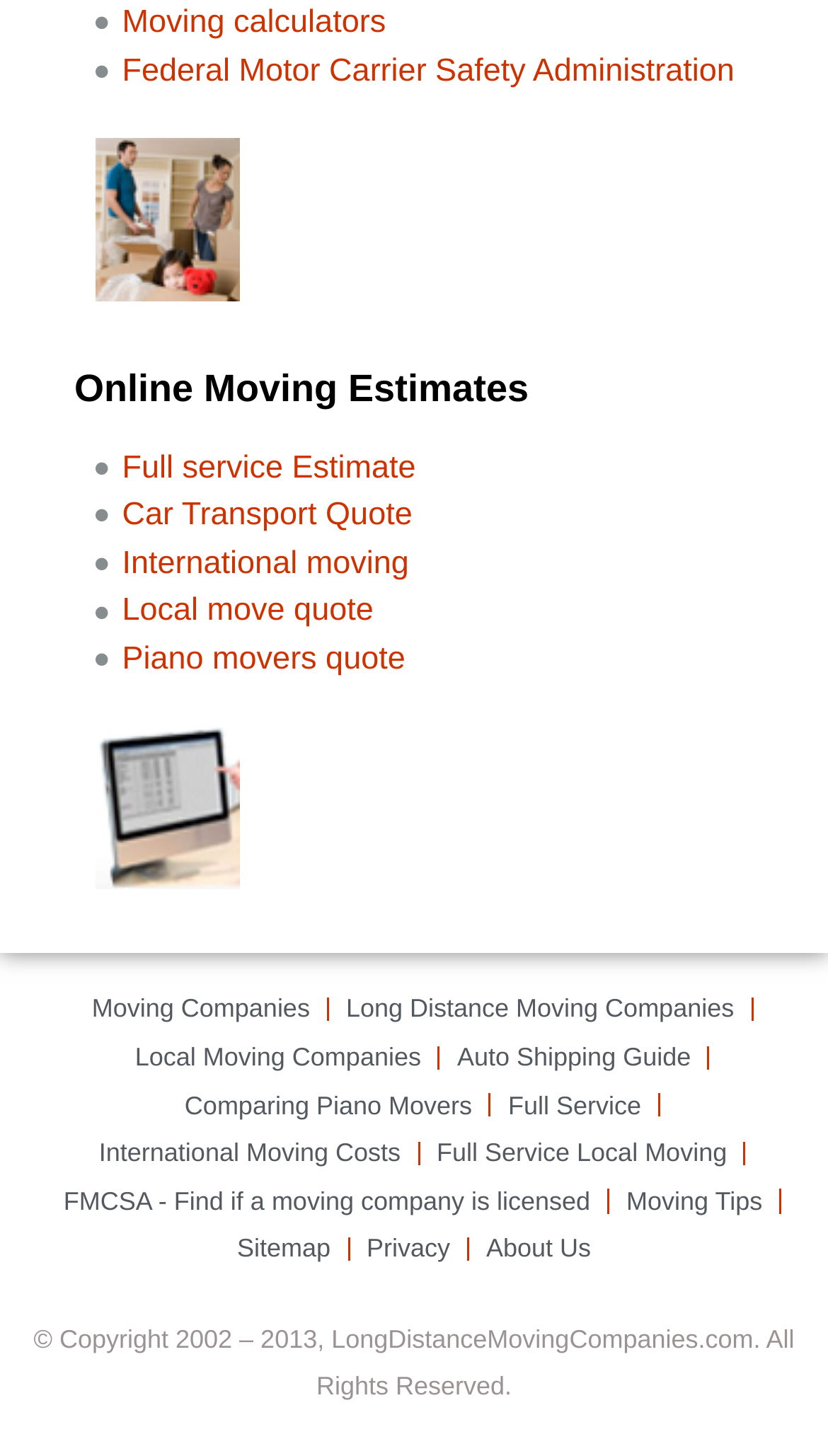Please determine the bounding box coordinates of the element to click in order to execute the following instruction: "Read moving tips". The coordinates should be four float numbers between 0 and 1, specified as [left, top, right, bottom].

[0.756, 0.808, 0.921, 0.841]